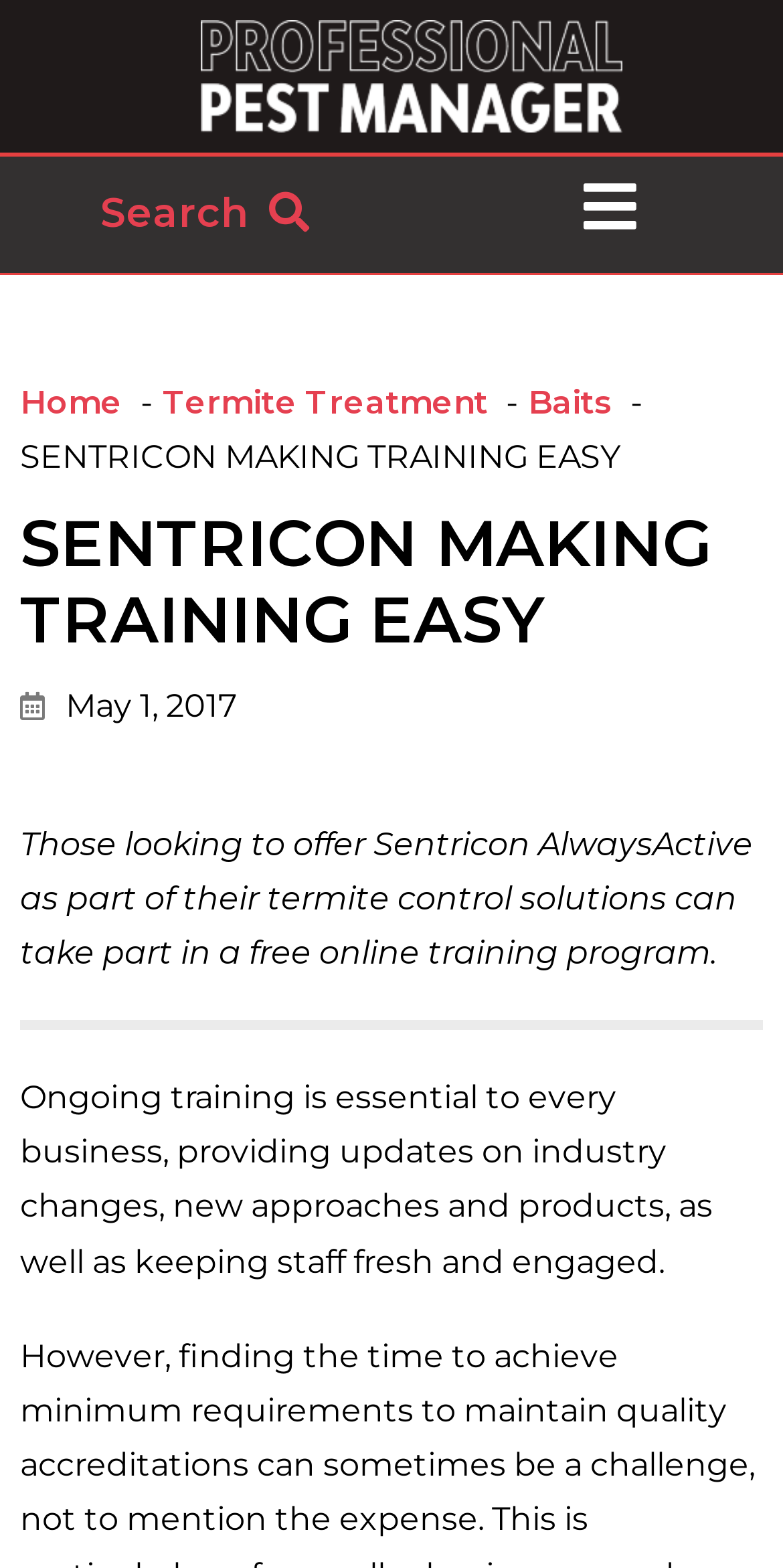Find the bounding box of the UI element described as follows: "Termite Treatment".

[0.208, 0.245, 0.623, 0.269]